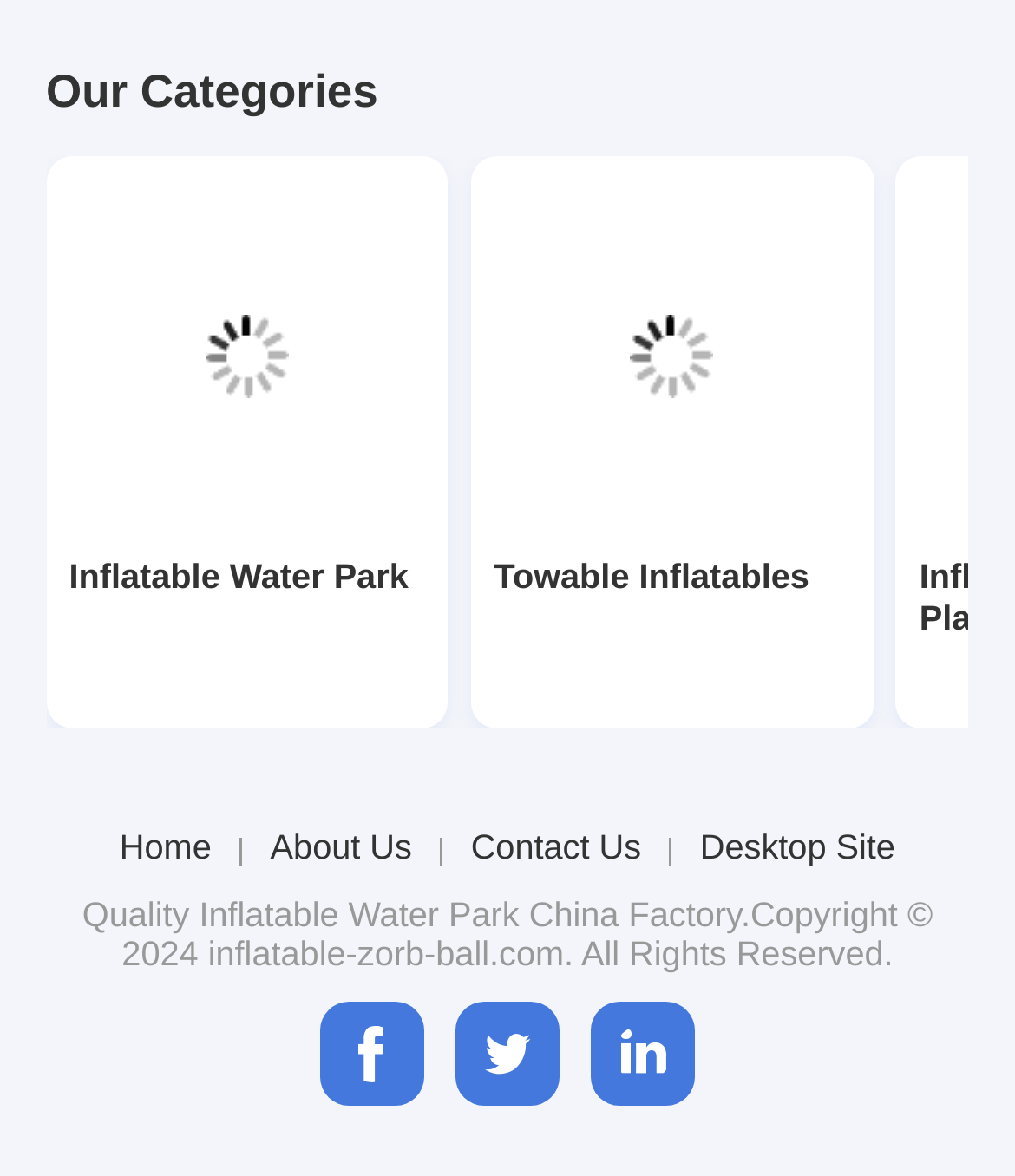Determine the bounding box coordinates of the clickable element necessary to fulfill the instruction: "click on Inflatable Water Park category". Provide the coordinates as four float numbers within the 0 to 1 range, i.e., [left, top, right, bottom].

[0.068, 0.151, 0.419, 0.454]